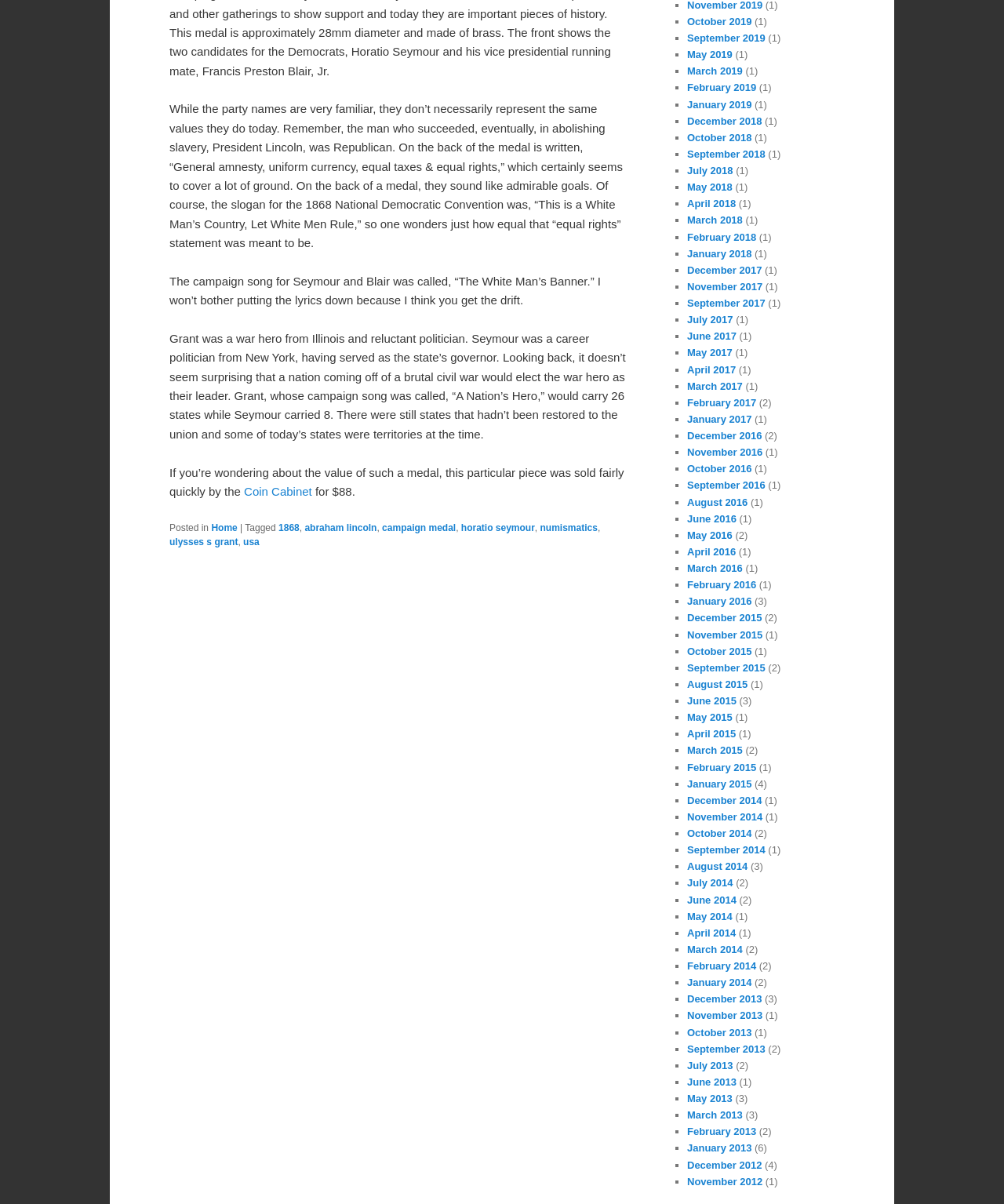Answer the following in one word or a short phrase: 
What is the value of the medal sold by the Coin Cabinet?

$88